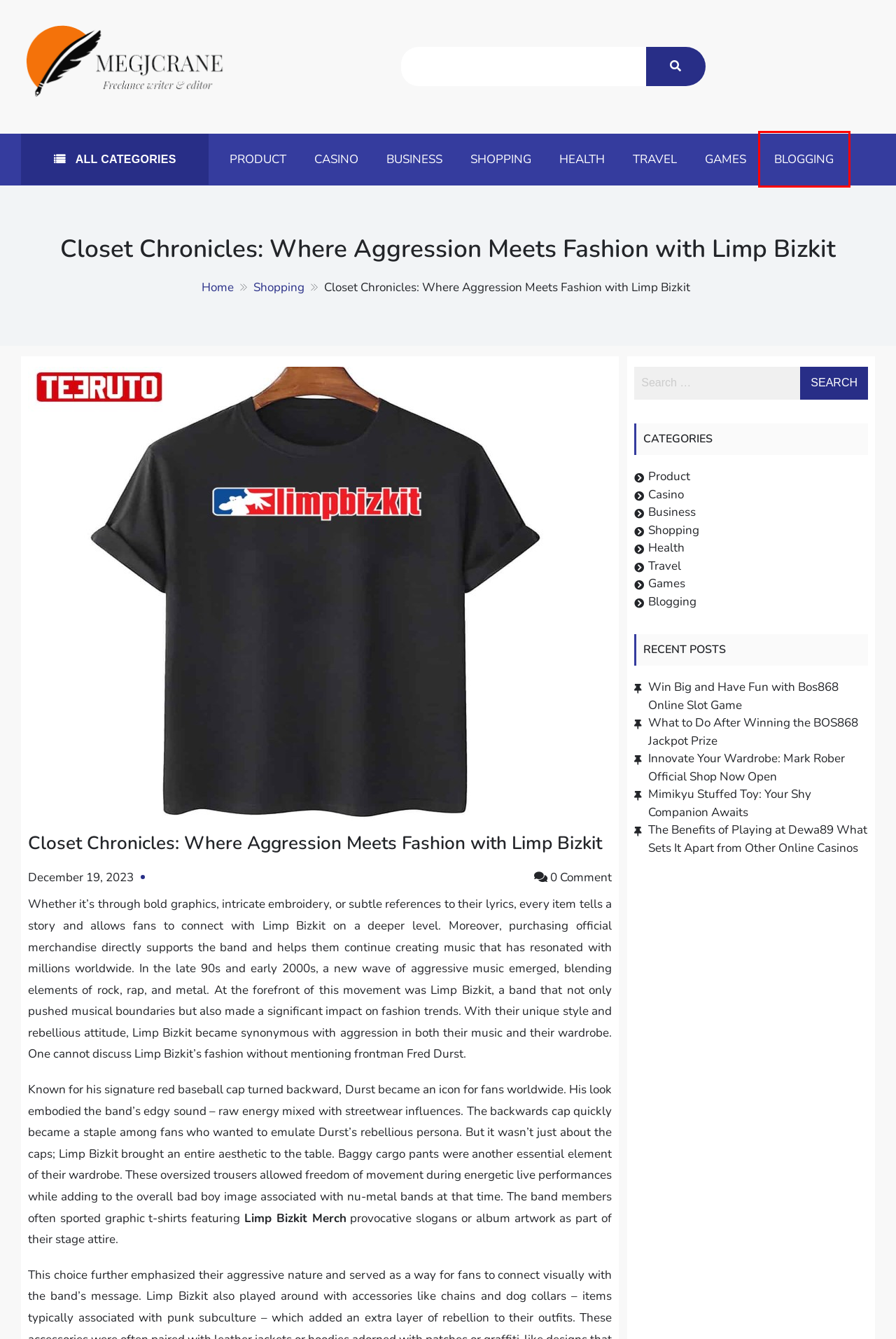You are looking at a webpage screenshot with a red bounding box around an element. Pick the description that best matches the new webpage after interacting with the element in the red bounding box. The possible descriptions are:
A. Travel – Megjcrane
B. Product – Megjcrane
C. What to Do After Winning the BOS868 Jackpot Prize – Megjcrane
D. Shopping – Megjcrane
E. Blogging – Megjcrane
F. Megjcrane – Freelance writer & editor
G. Casino – Megjcrane
H. Business – Megjcrane

E